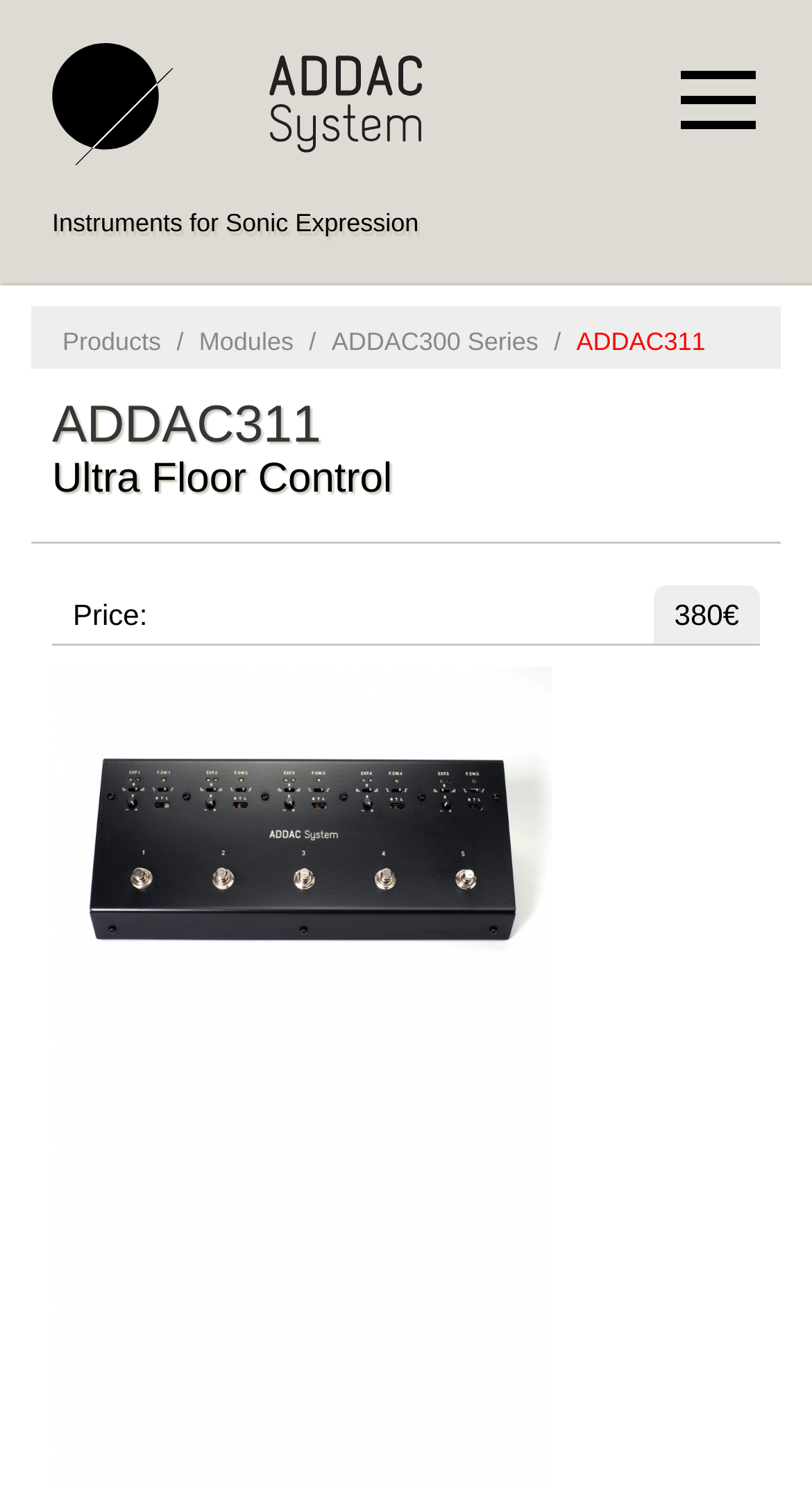Give a one-word or short phrase answer to this question: 
What is the function of the ADDAC311?

Ultra Floor Control